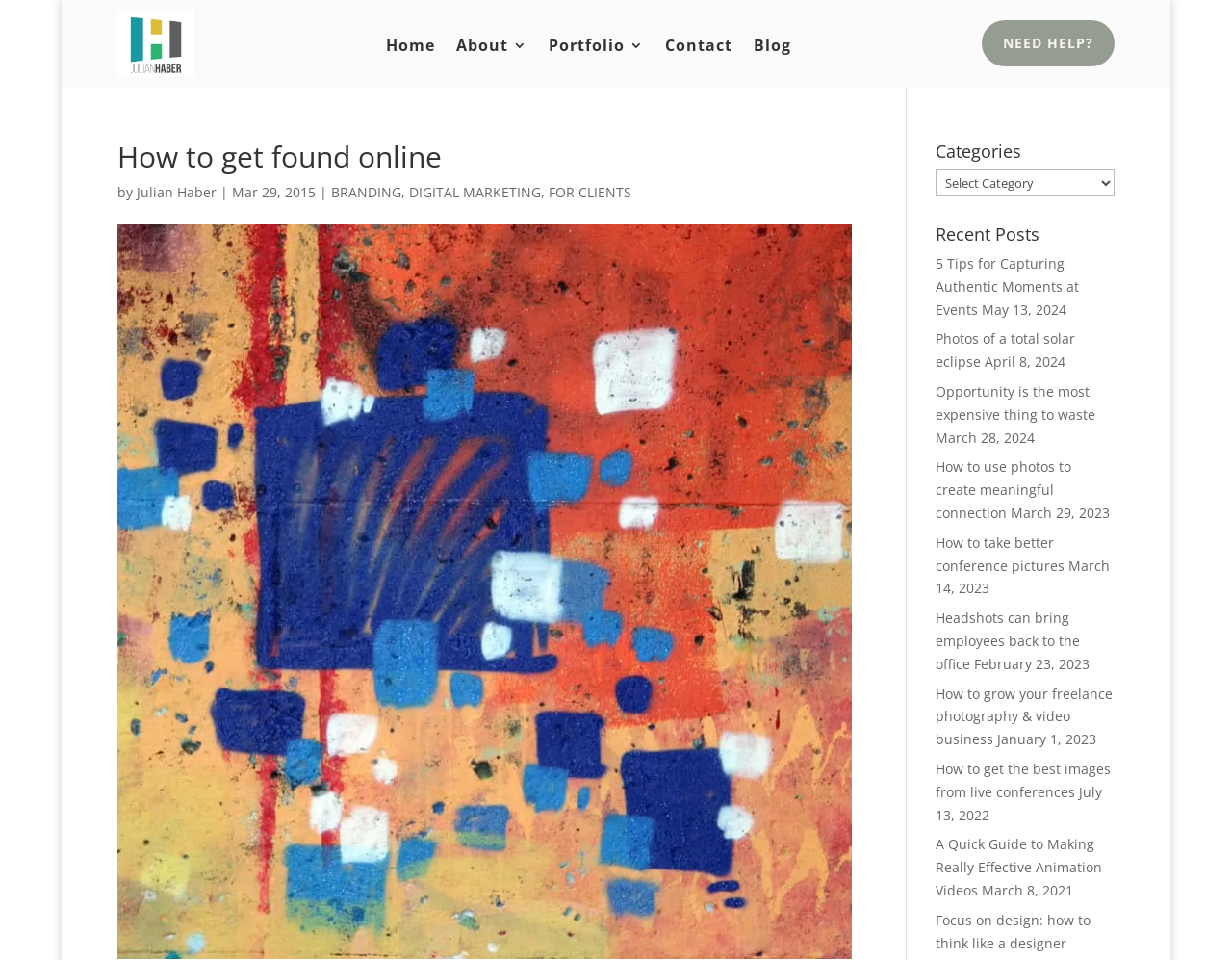Respond to the question below with a concise word or phrase:
What is the topic of the recent post on May 13, 2024?

Capturing Authentic Moments at Events